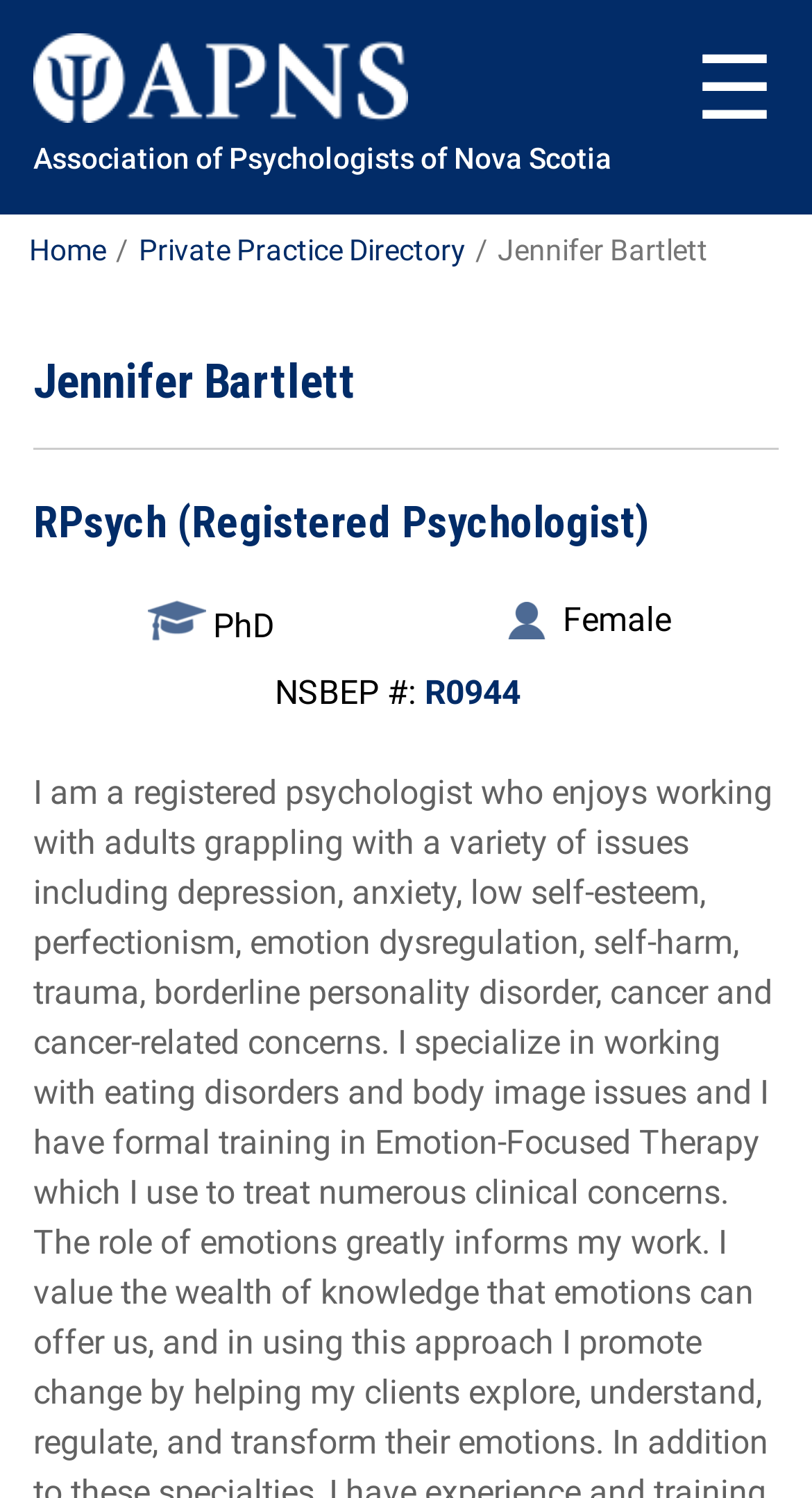Please give a short response to the question using one word or a phrase:
What is the name of the association Jennifer Bartlett is affiliated with?

APNS